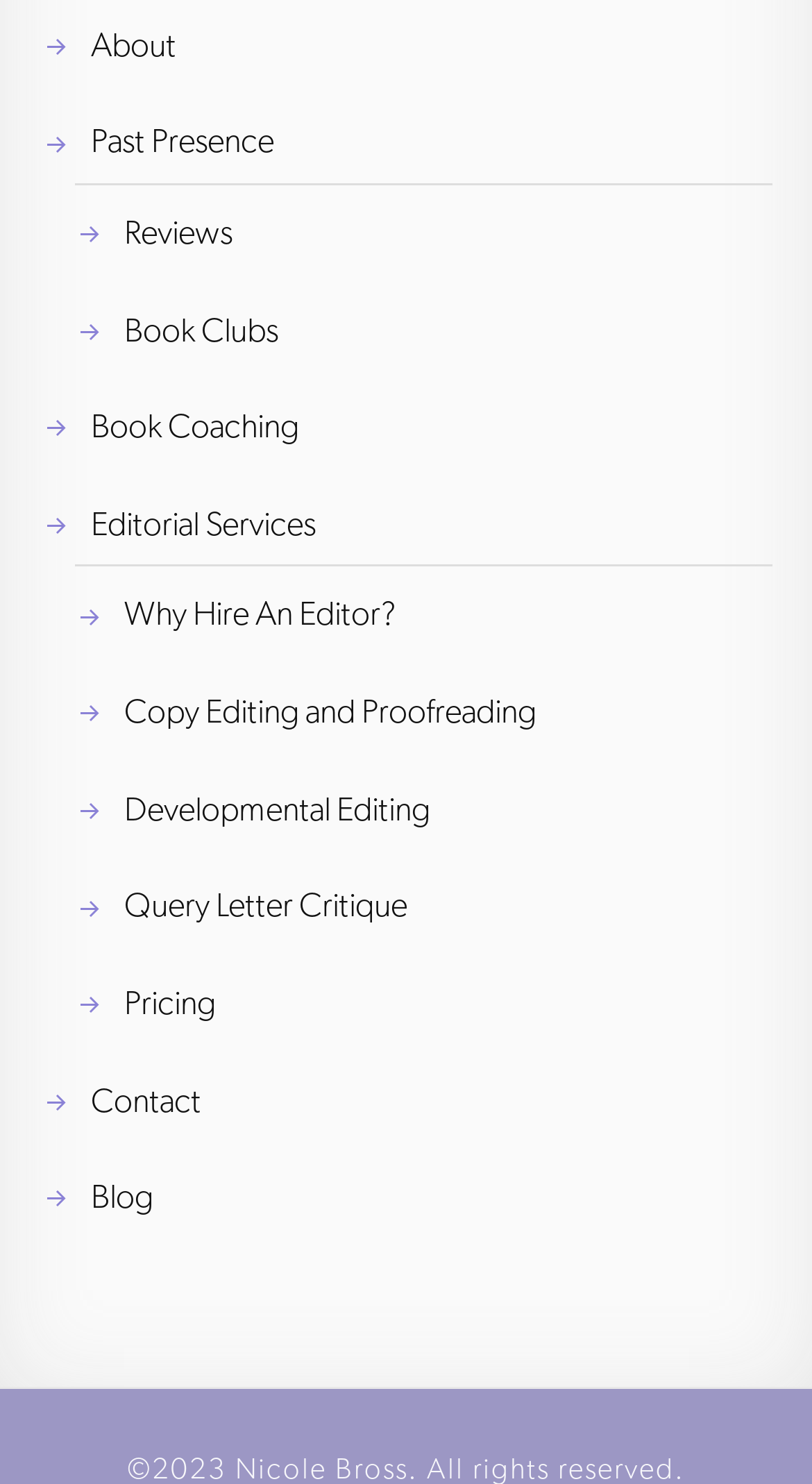Provide your answer in a single word or phrase: 
How many sections are there on the webpage?

7